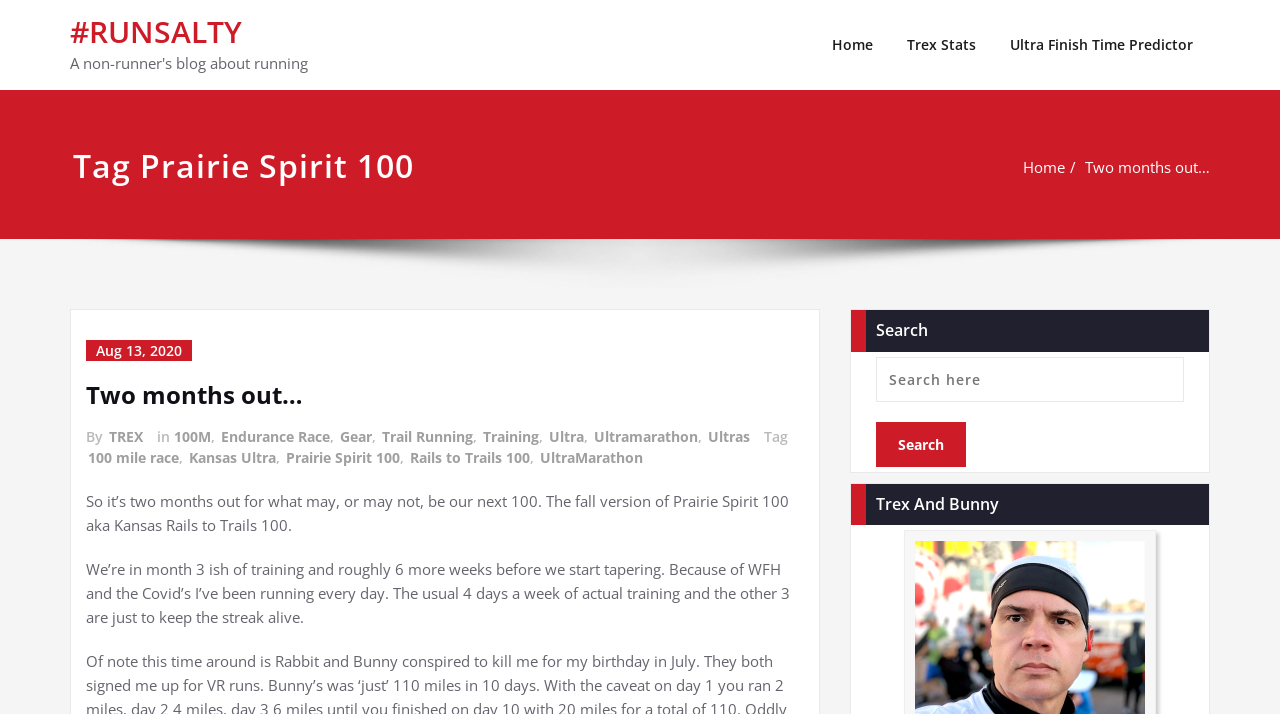Extract the bounding box for the UI element that matches this description: "Contact Us".

None